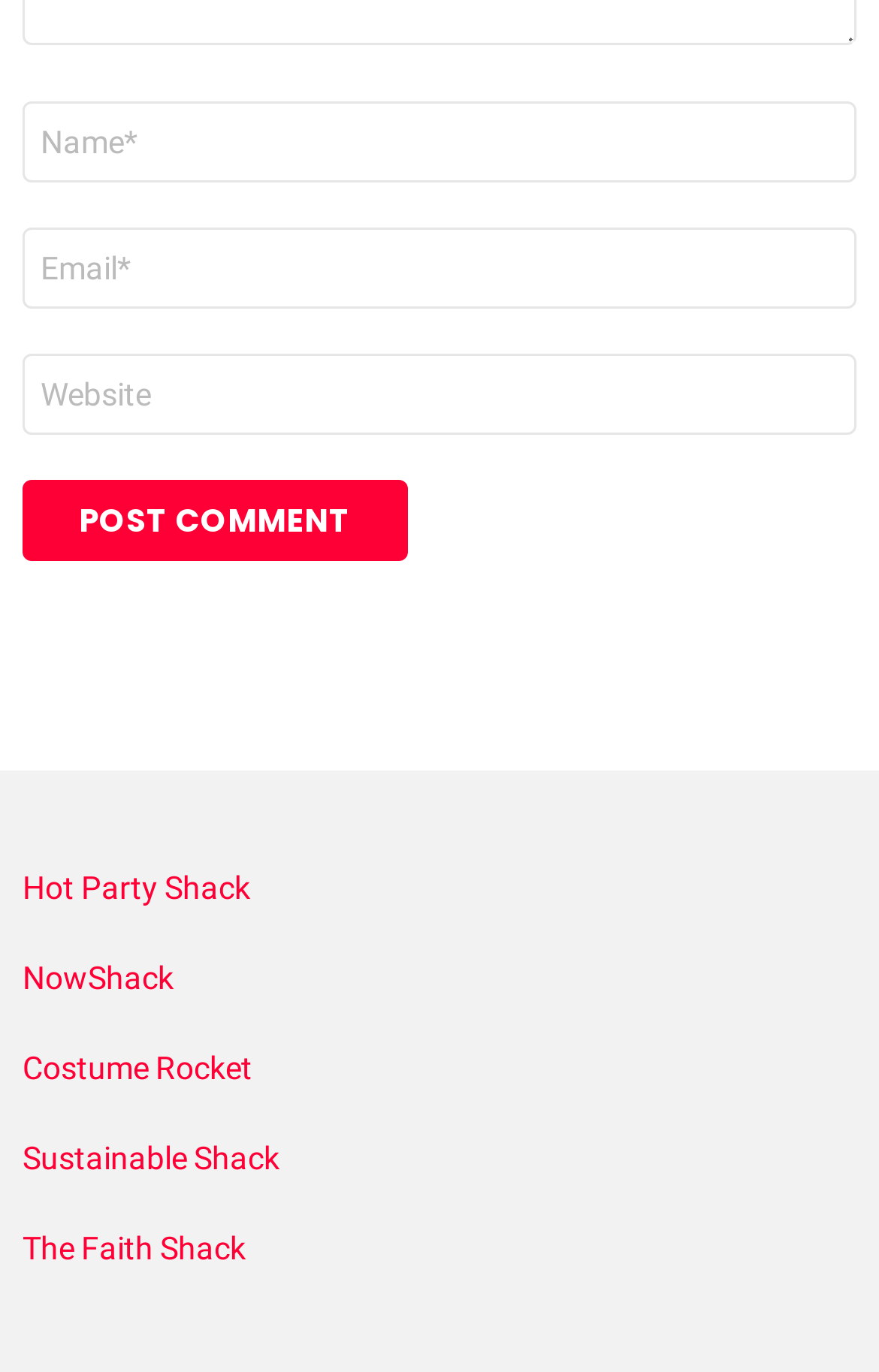Please identify the bounding box coordinates of the element's region that I should click in order to complete the following instruction: "Visit Hot Party Shack". The bounding box coordinates consist of four float numbers between 0 and 1, i.e., [left, top, right, bottom].

[0.026, 0.633, 0.285, 0.66]